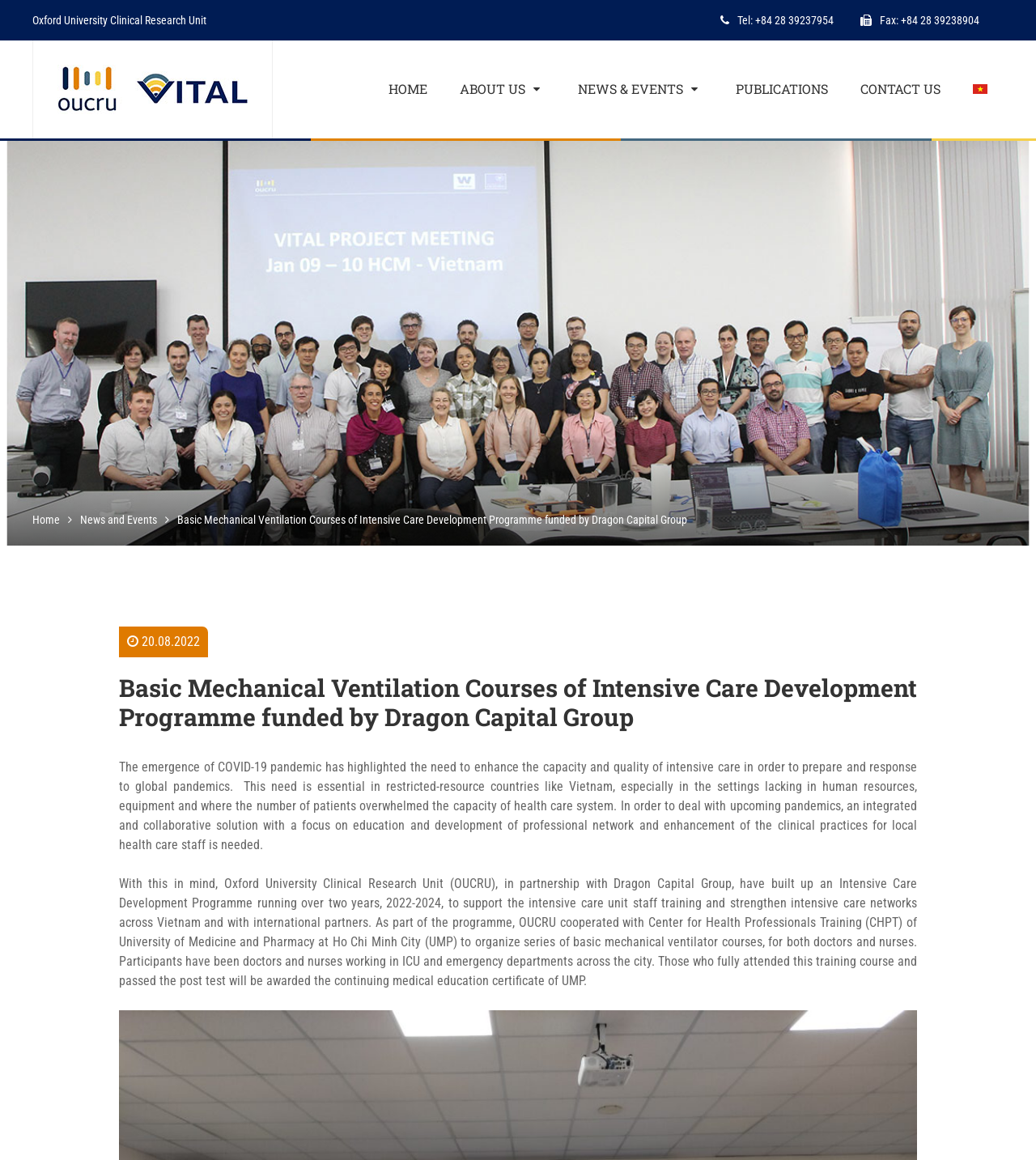What is the purpose of the Intensive Care Development Programme?
Based on the screenshot, respond with a single word or phrase.

To support ICU staff training and strengthen networks